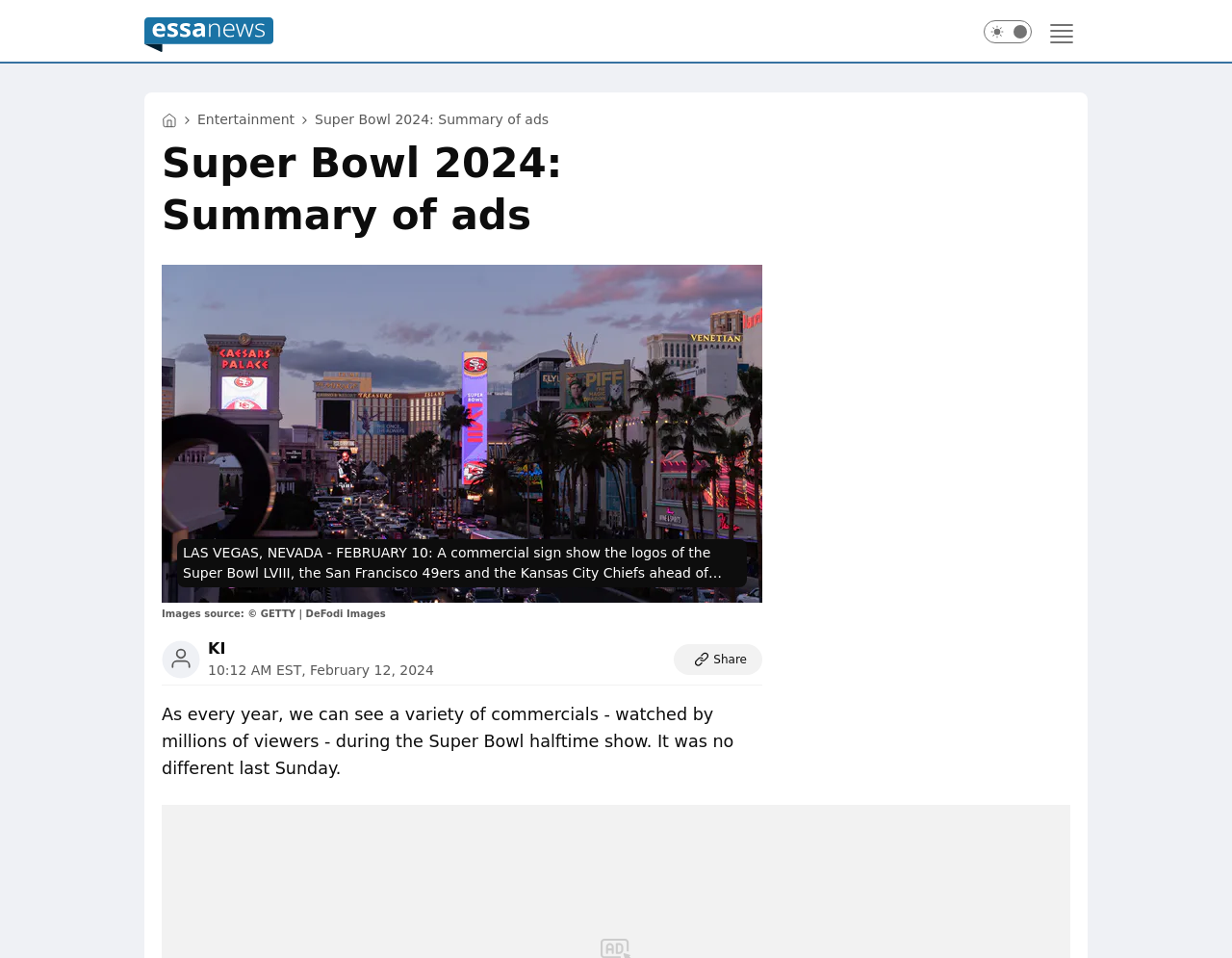Based on the element description, predict the bounding box coordinates (top-left x, top-left y, bottom-right x, bottom-right y) for the UI element in the screenshot: Entertainment

[0.16, 0.115, 0.239, 0.136]